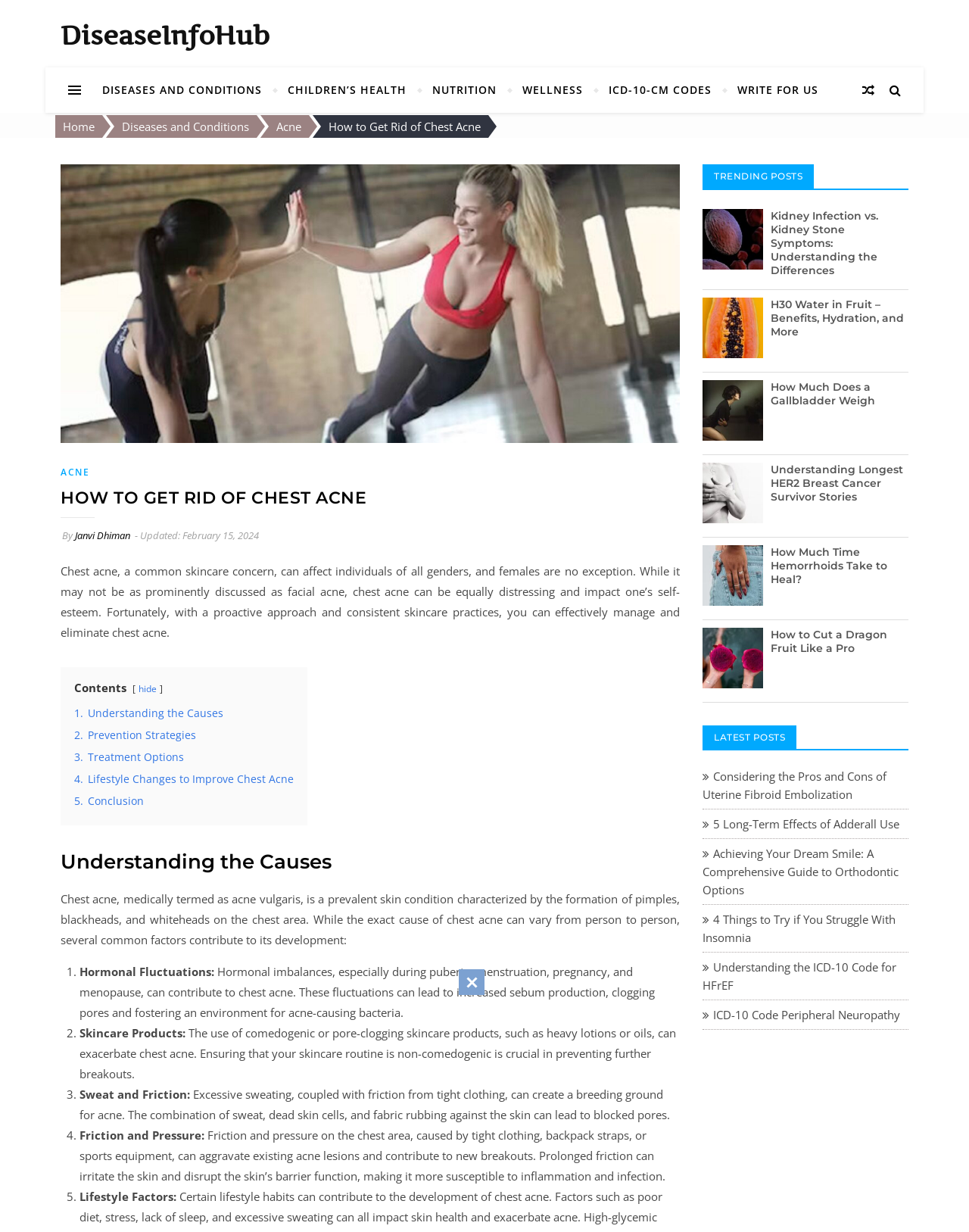What is the author of the article?
Please give a detailed and elaborate explanation in response to the question.

The author of the article is Janvi Dhiman, as mentioned in the byline 'By Janvi Dhiman' at the top of the article.